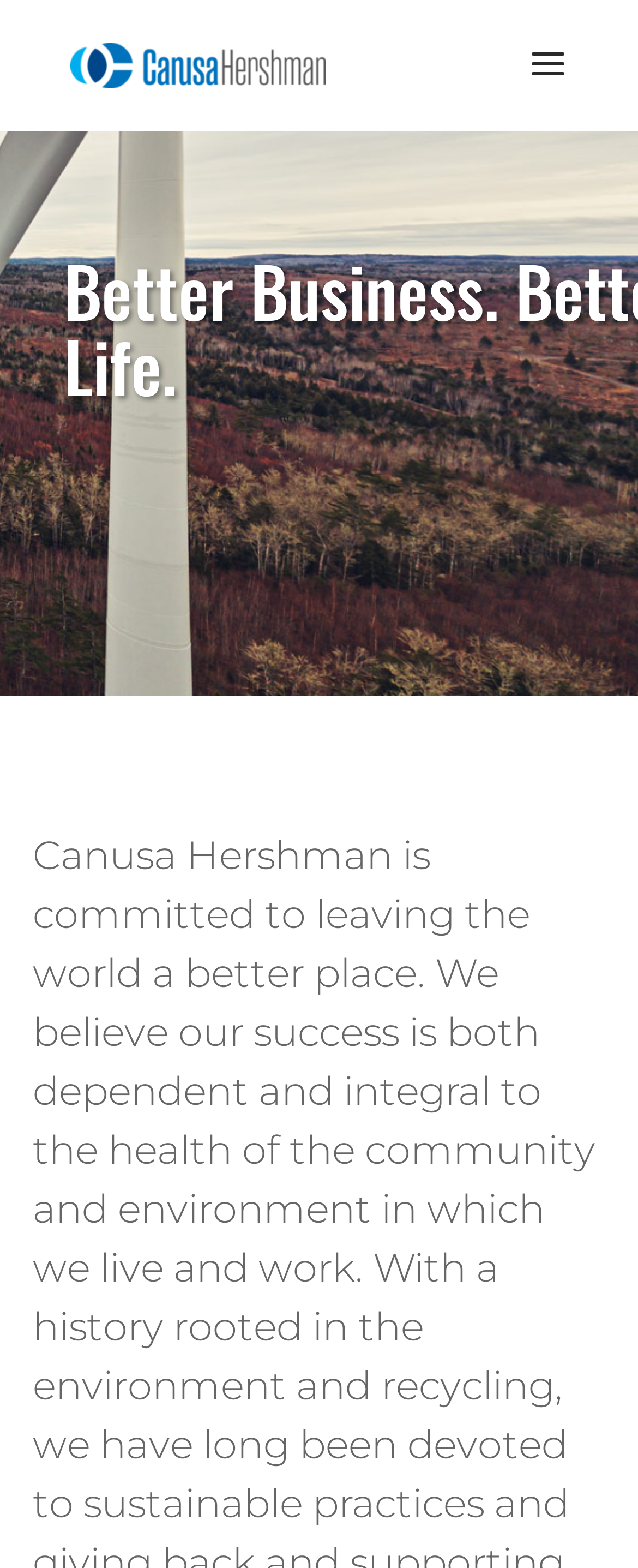Locate the bounding box of the UI element based on this description: "alt="Canusa Hershman"". Provide four float numbers between 0 and 1 as [left, top, right, bottom].

[0.11, 0.031, 0.51, 0.05]